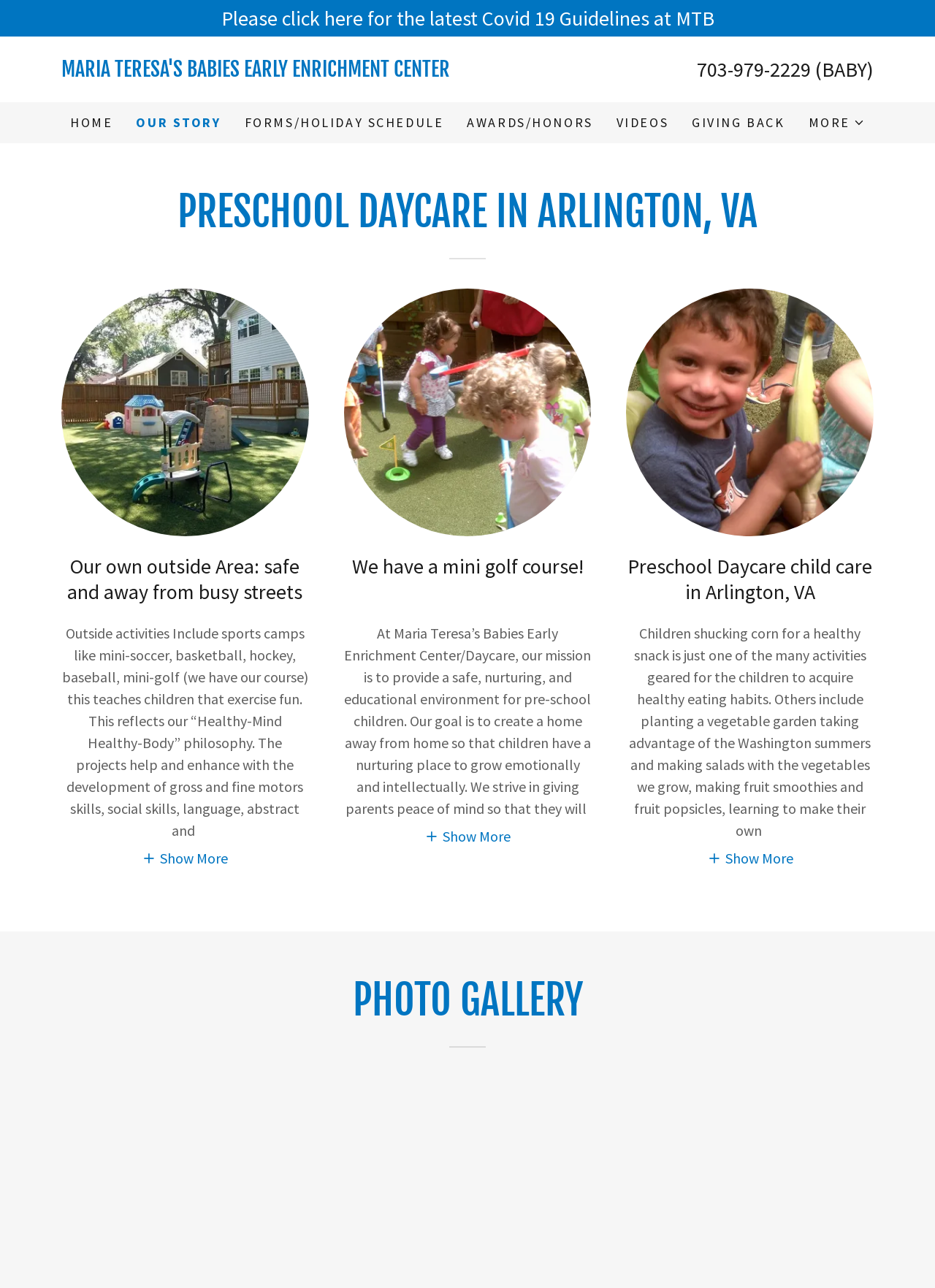What is the phone number of the daycare?
From the image, respond with a single word or phrase.

703-979-2229